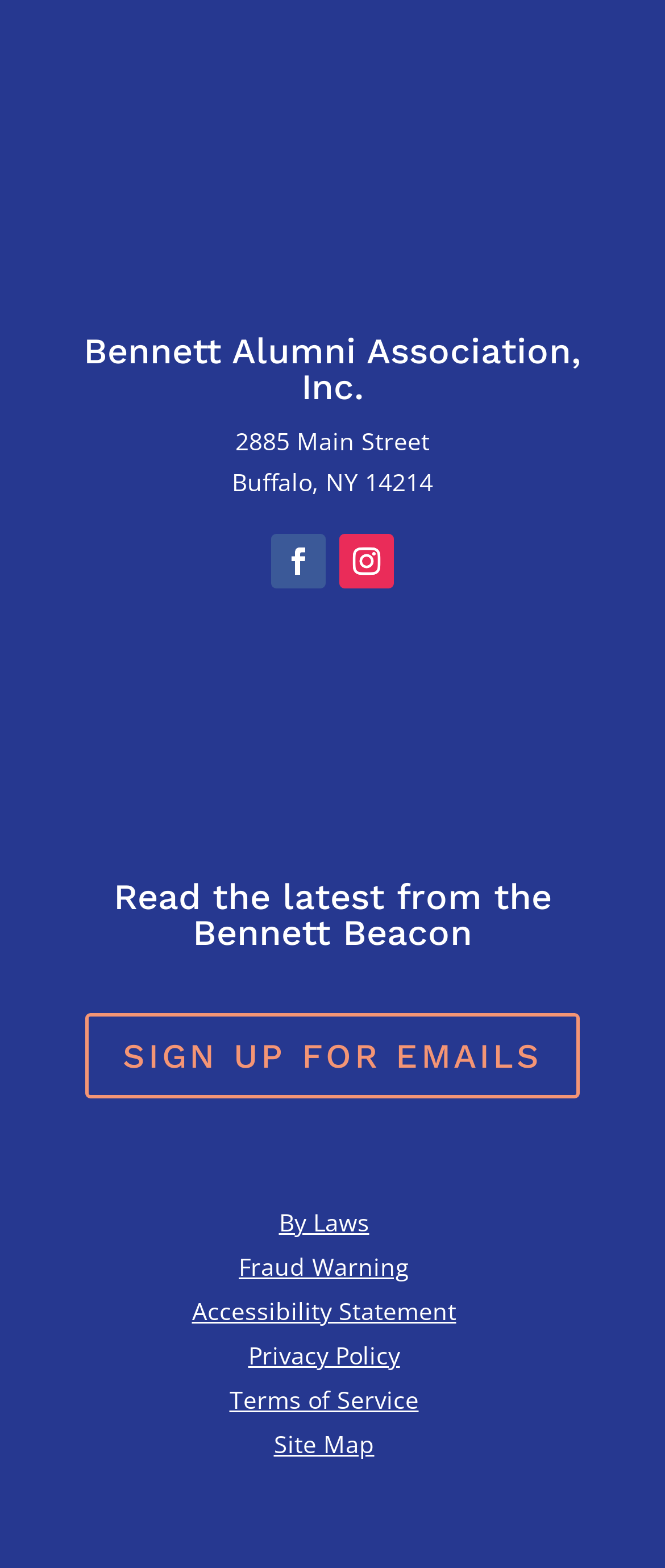Locate the coordinates of the bounding box for the clickable region that fulfills this instruction: "Access the Site Map".

[0.412, 0.911, 0.563, 0.931]